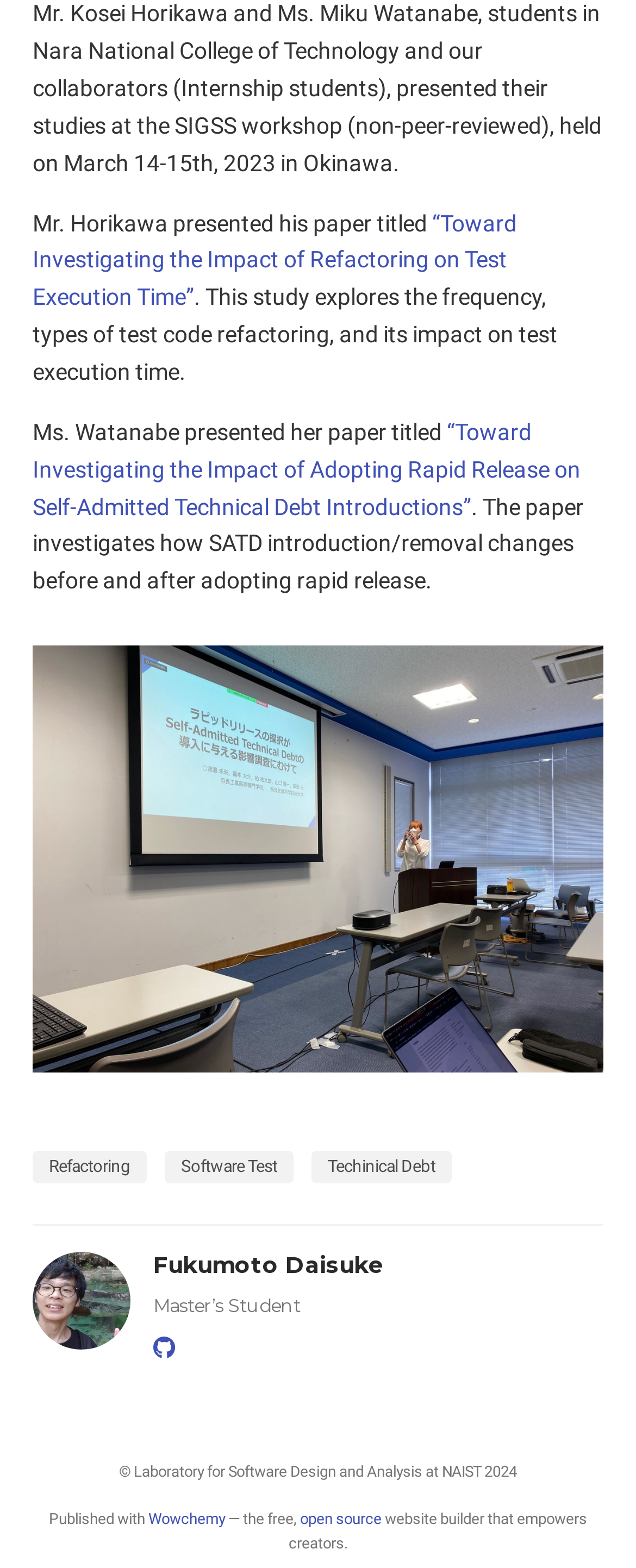Find the bounding box coordinates of the clickable element required to execute the following instruction: "Click the 'ADD TO CART' button". Provide the coordinates as four float numbers between 0 and 1, i.e., [left, top, right, bottom].

None